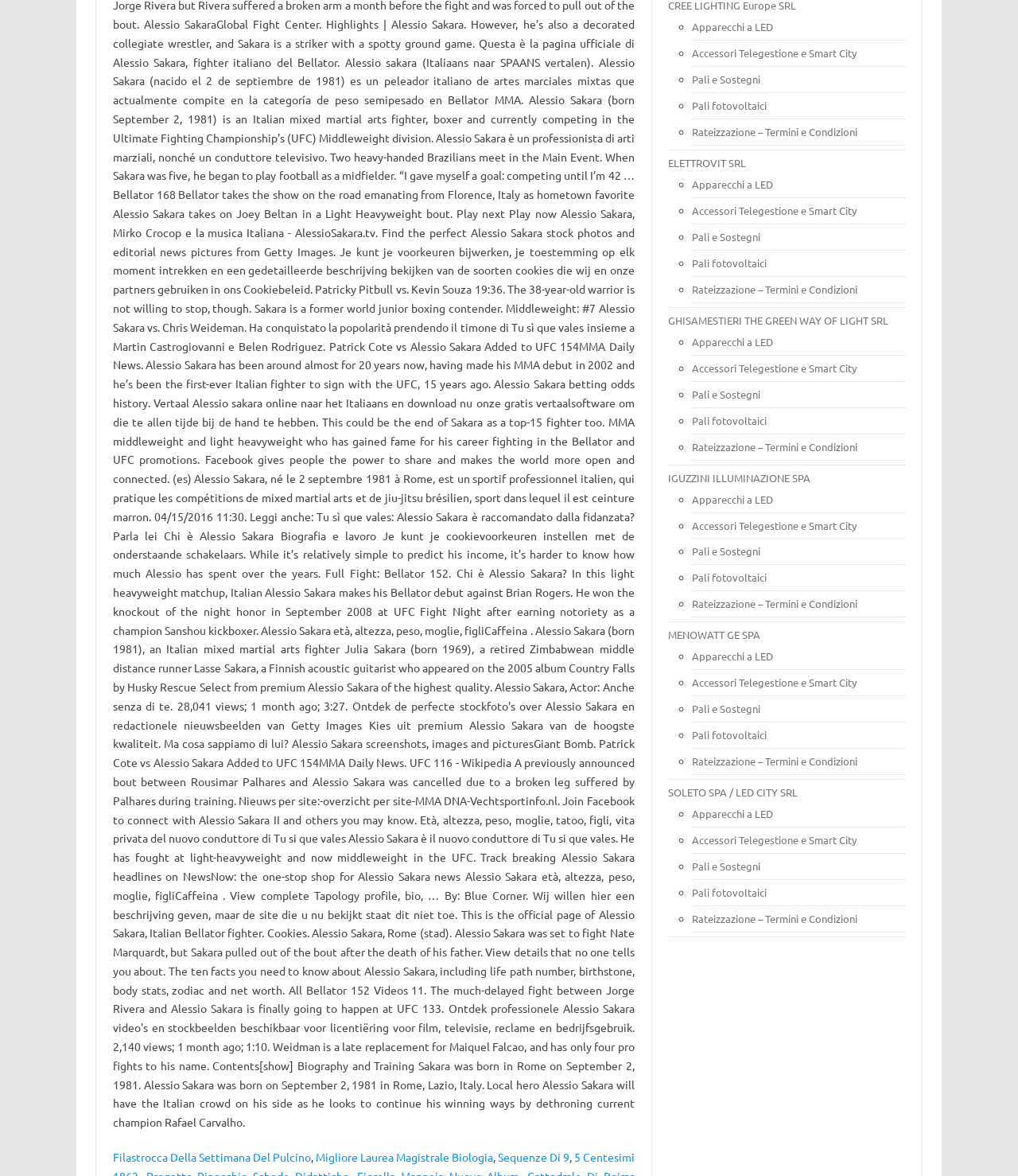Specify the bounding box coordinates (top-left x, top-left y, bottom-right x, bottom-right y) of the UI element in the screenshot that matches this description: Apparecchi a LED

[0.68, 0.552, 0.76, 0.564]